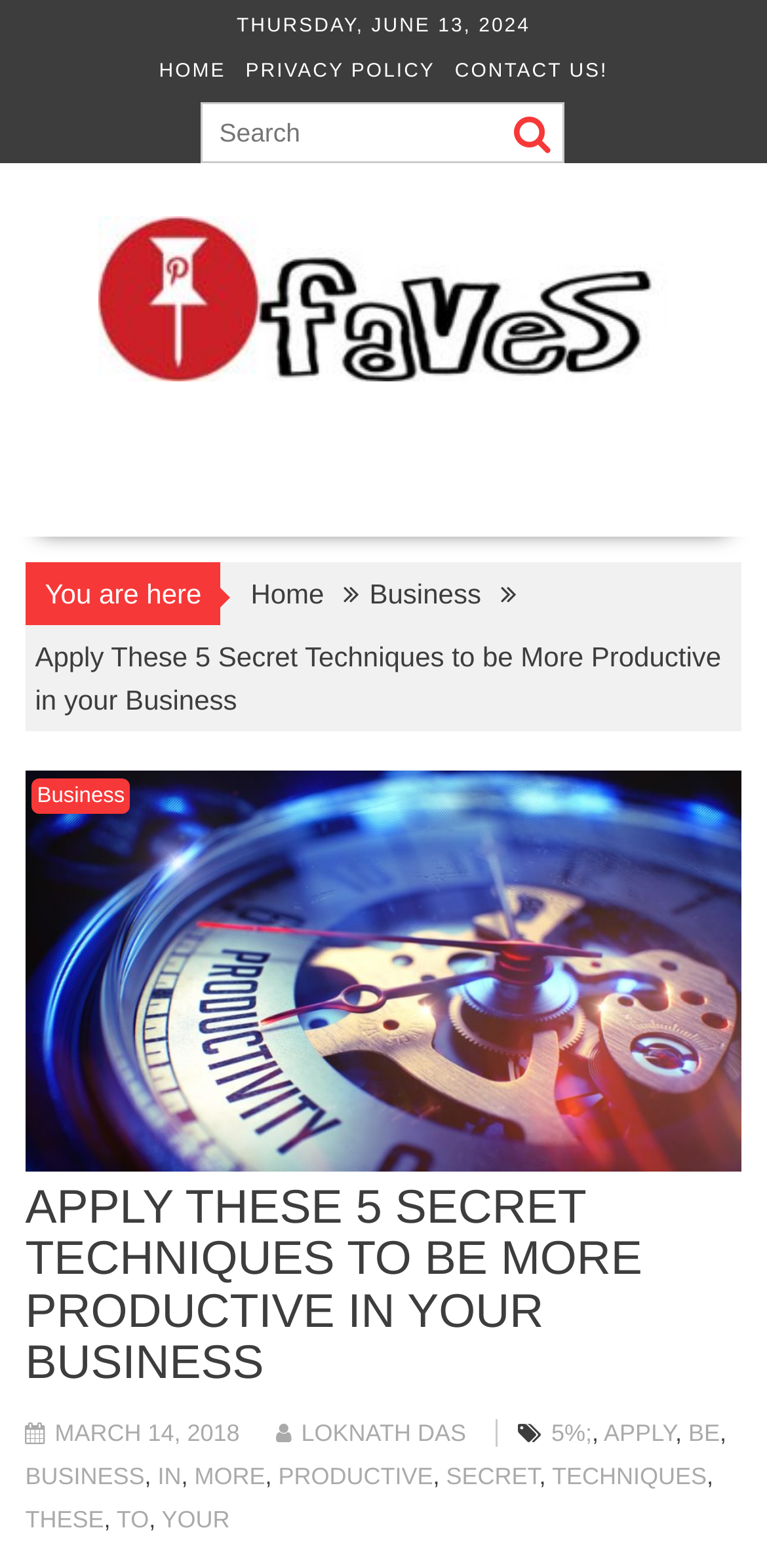Illustrate the webpage with a detailed description.

The webpage appears to be a blog post or article titled "Apply These 5 Secret Techniques to be More Productive in your Business" from the website Pinfaves. At the top of the page, there is a date "THURSDAY, JUNE 13, 2024" and a navigation menu with links to "HOME", "PRIVACY POLICY", and "CONTACT US!". A search bar is also located at the top, accompanied by a magnifying glass icon.

Below the navigation menu, there is a large header with the title of the article, which is also a link to the "Business" category. The title is followed by a brief introduction or summary, which is not explicitly stated but seems to be related to productivity in business.

On the left side of the page, there is a sidebar with links to "Home" and "Business" categories, as well as a "You are here" indicator. The main content of the article is divided into sections, with a large heading that repeats the title of the article. The article appears to be written by Loknath Das and was published on March 14, 2018.

The content of the article is not explicitly stated, but it seems to be a listicle or tutorial with five secret techniques to improve productivity in business. The article is likely to be a lengthy one, with multiple sections and links to related topics. There are no images on the page, except for the Pinfaves logo at the top.